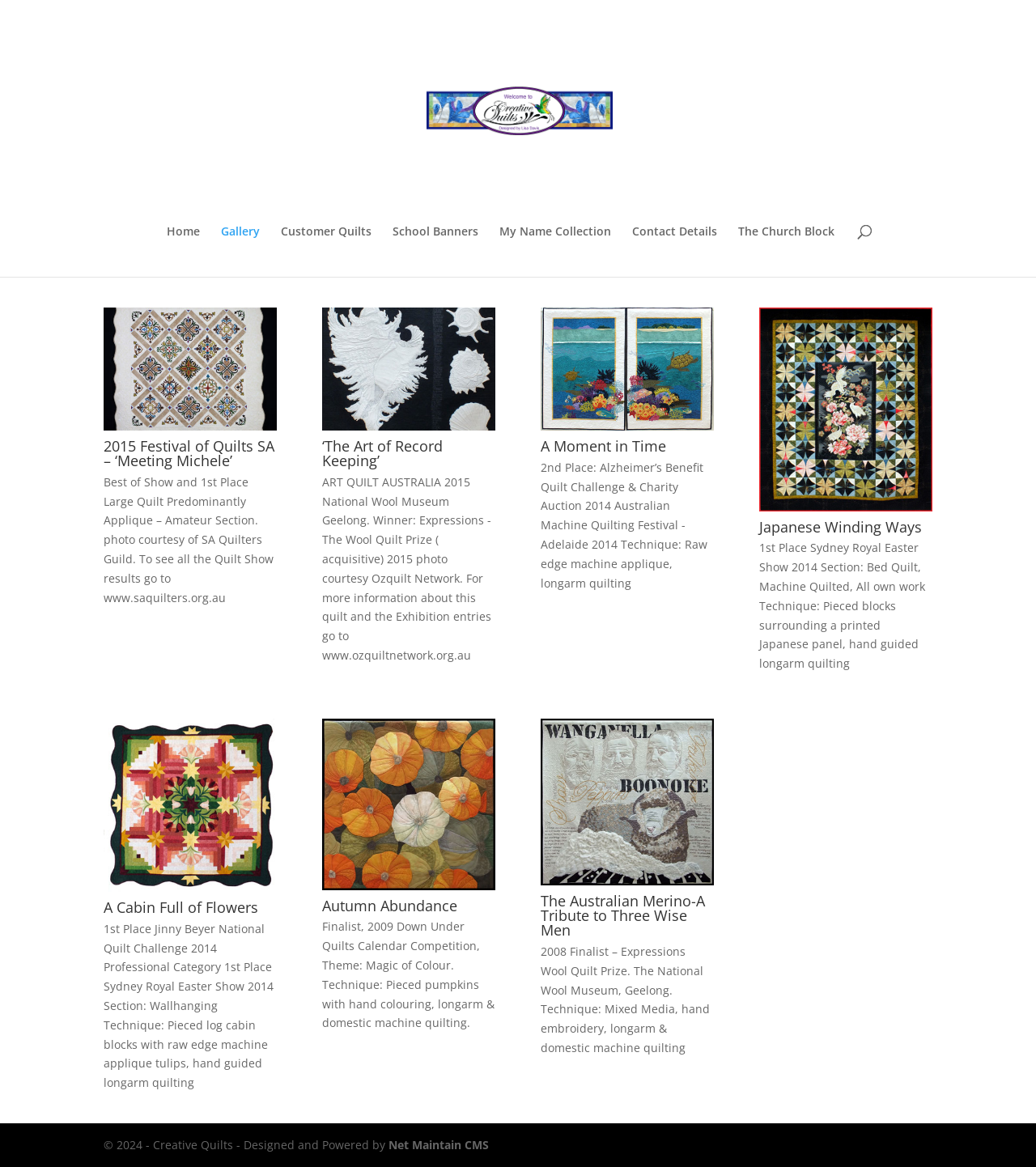What is the purpose of the links with the '' icon?
Please provide a single word or phrase as the answer based on the screenshot.

To view more information